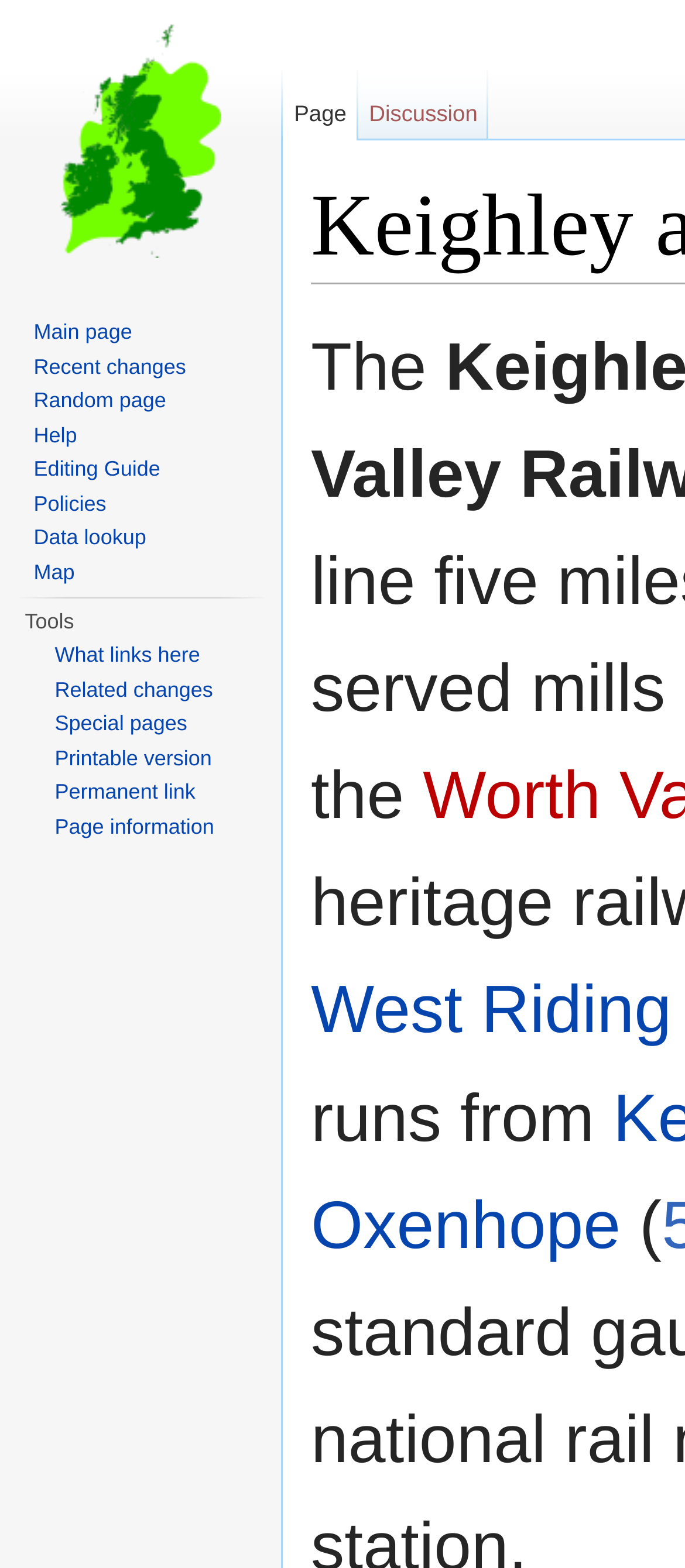Please specify the bounding box coordinates in the format (top-left x, top-left y, bottom-right x, bottom-right y), with values ranging from 0 to 1. Identify the bounding box for the UI component described as follows: Page

[0.413, 0.045, 0.522, 0.09]